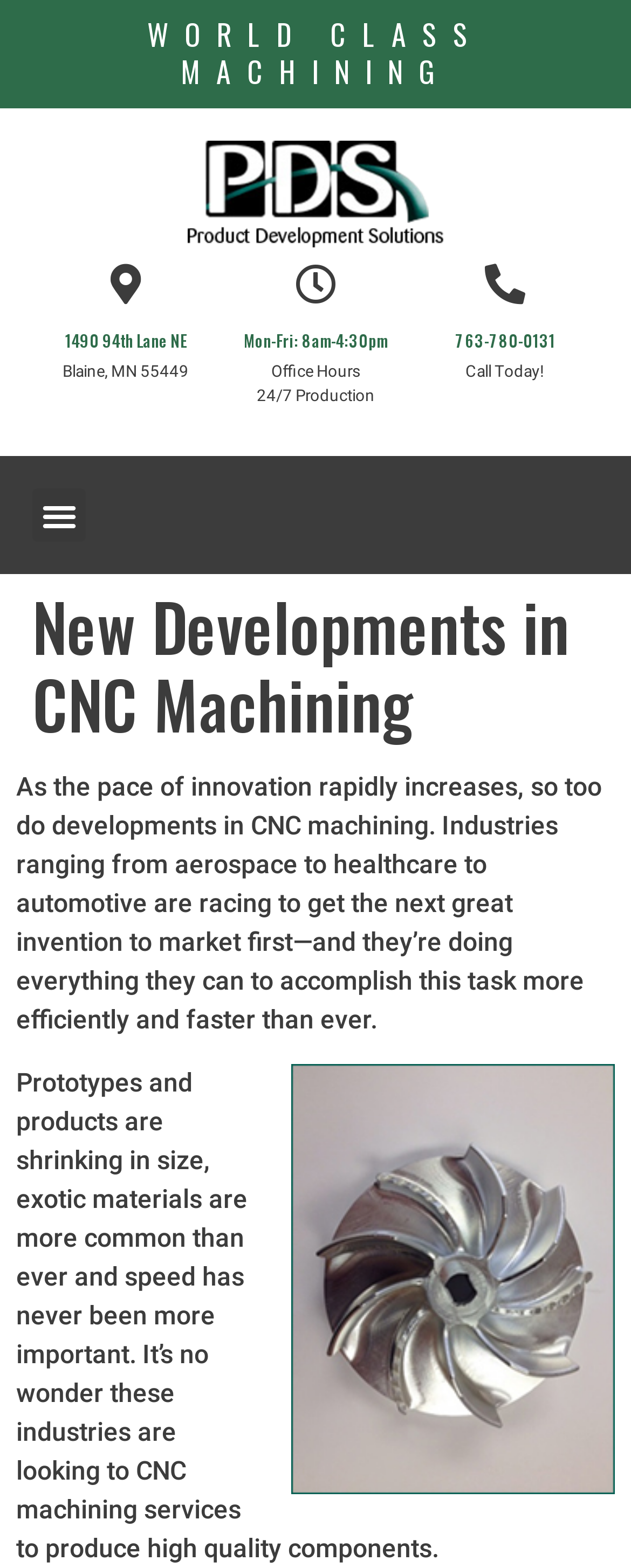What is the purpose of CNC machining?
Using the image as a reference, give an elaborate response to the question.

I inferred the purpose of CNC machining by reading the static text 'Industries ranging from aerospace to healthcare to automotive are racing to get the next great invention to market first—and they’re doing everything they can to accomplish this task more efficiently and faster than ever.' and 'Prototypes and products are shrinking in size, exotic materials are more common than ever and speed has never been more important. It’s no wonder these industries are looking to CNC machining services to produce high quality components.' which suggest that CNC machining is used to produce high quality components efficiently and quickly.